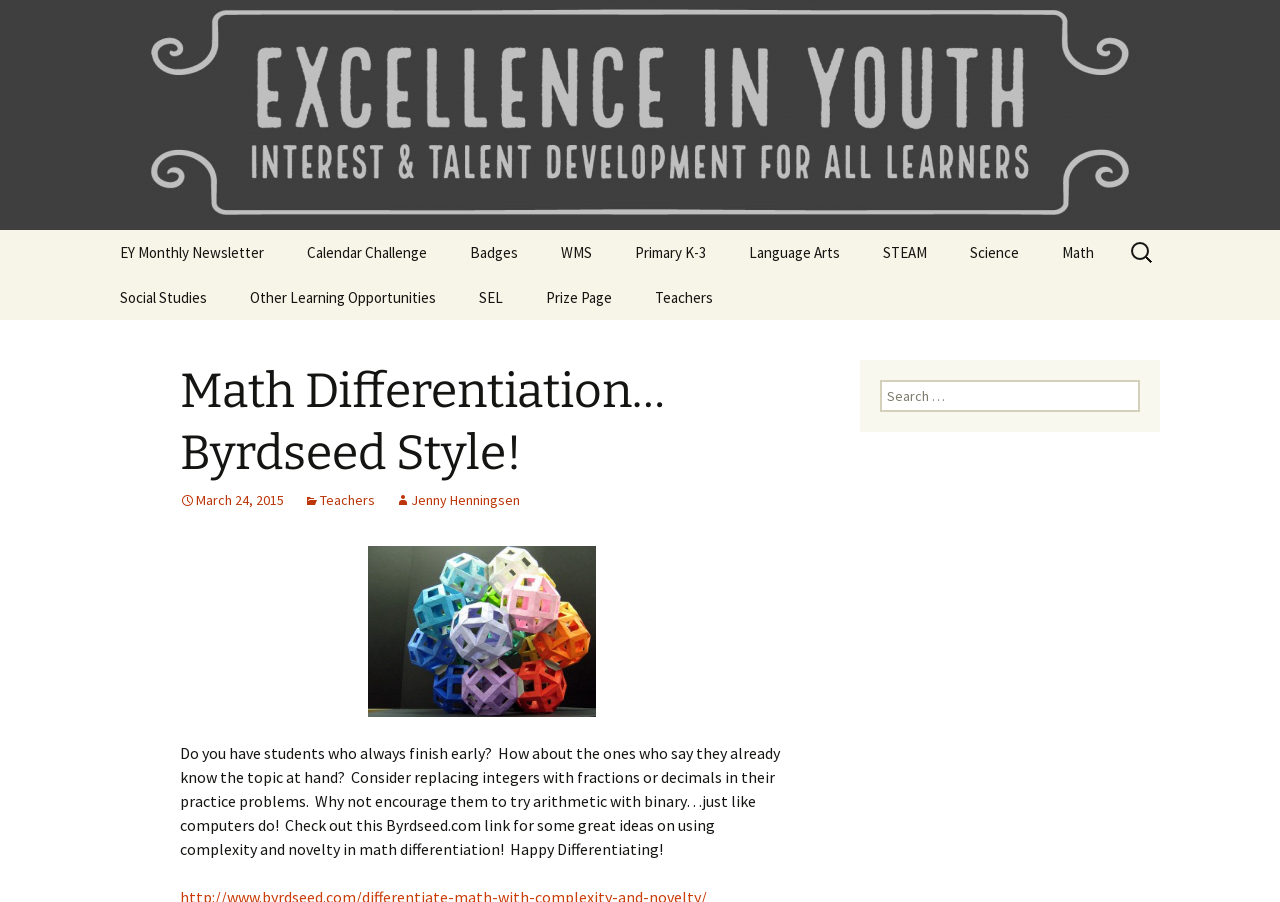Show the bounding box coordinates for the HTML element described as: "Biography Exploration".

[0.57, 0.504, 0.726, 0.554]